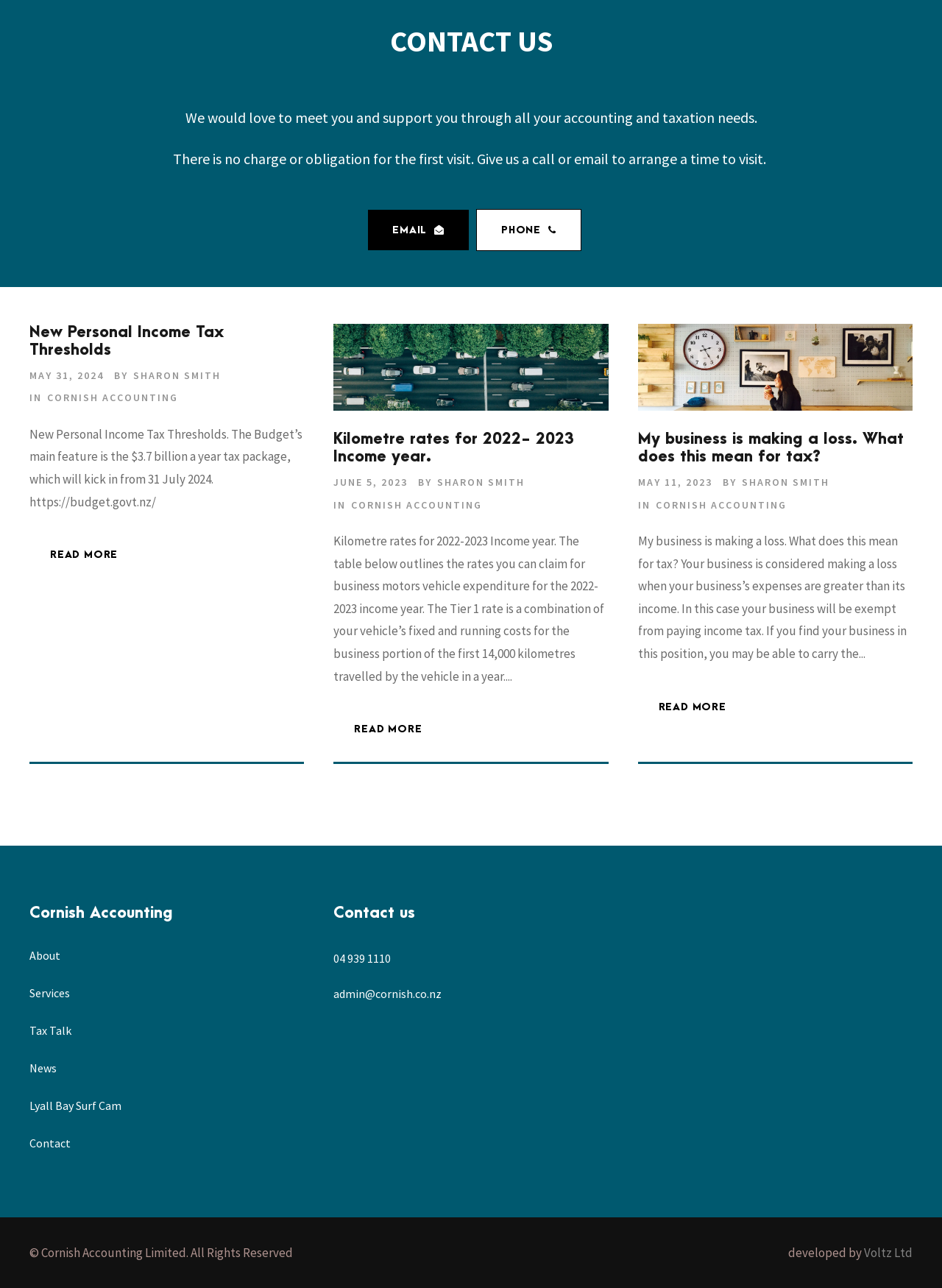Specify the bounding box coordinates of the area to click in order to follow the given instruction: "Visit the Silver Spring Black Box Theatre website."

None